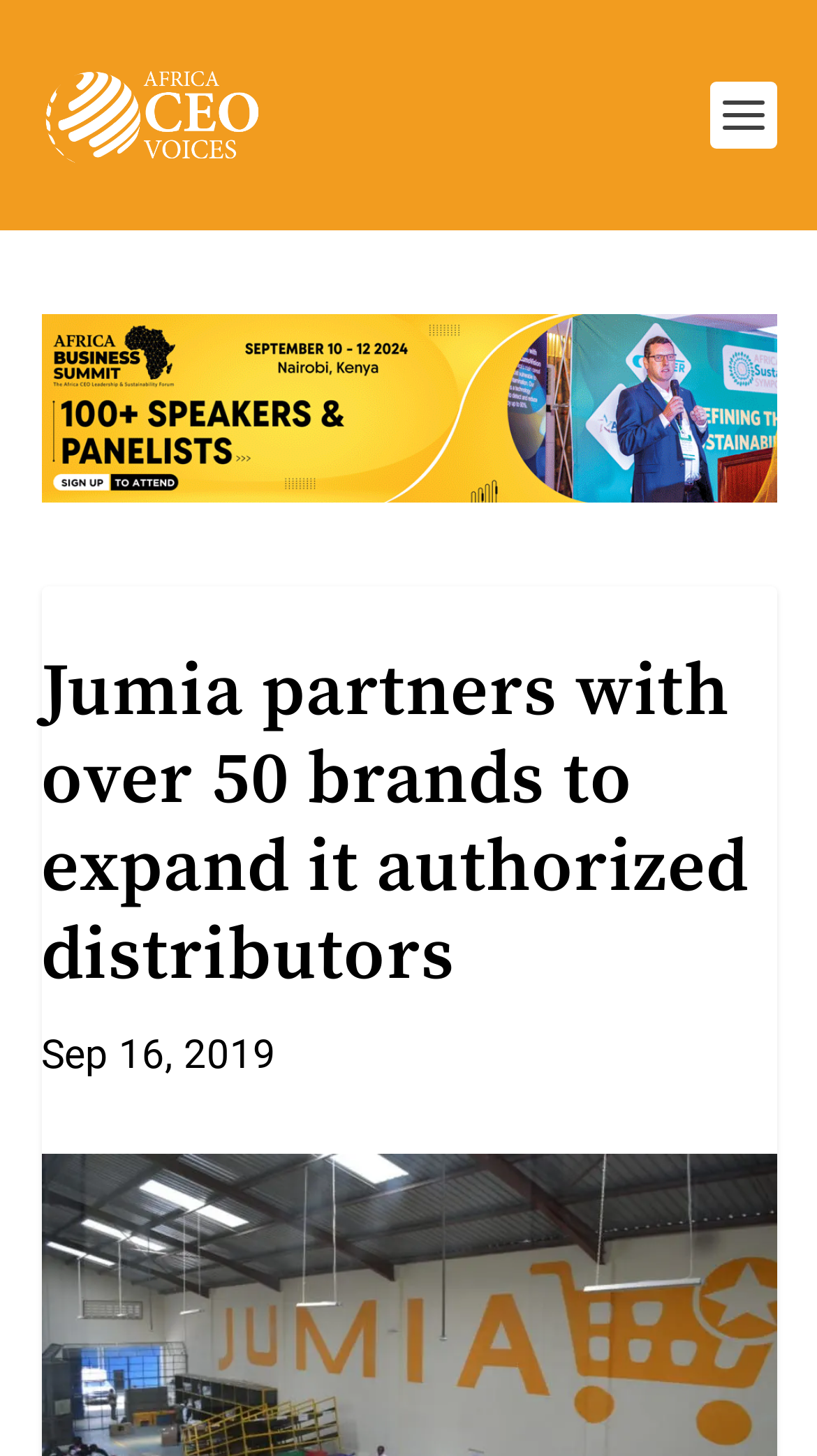Given the description of the UI element: "alt="Africa CEO Voices"", predict the bounding box coordinates in the form of [left, top, right, bottom], with each value being a float between 0 and 1.

[0.05, 0.043, 0.325, 0.115]